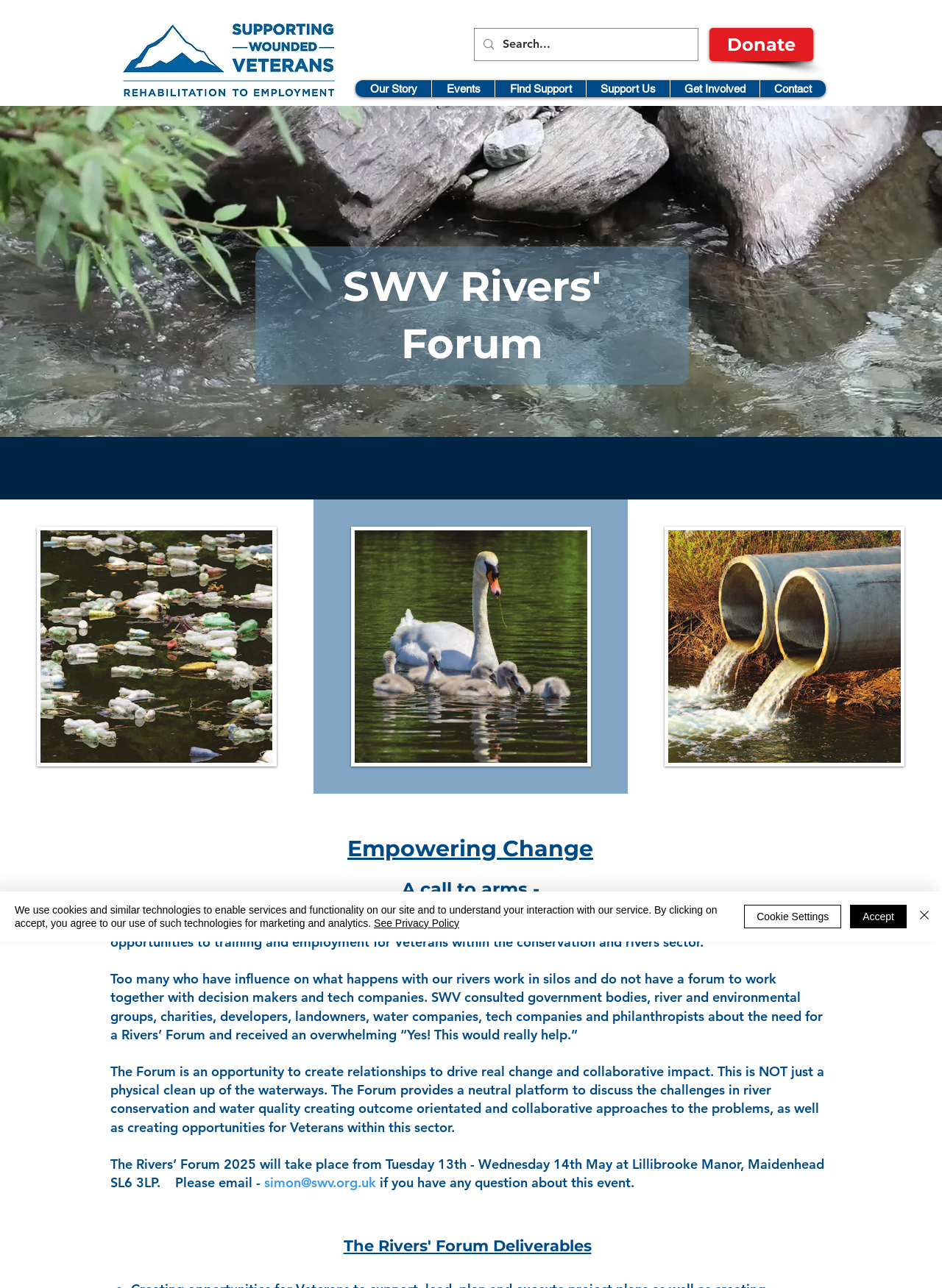Can you specify the bounding box coordinates of the area that needs to be clicked to fulfill the following instruction: "Learn about the organization's story"?

[0.377, 0.062, 0.458, 0.075]